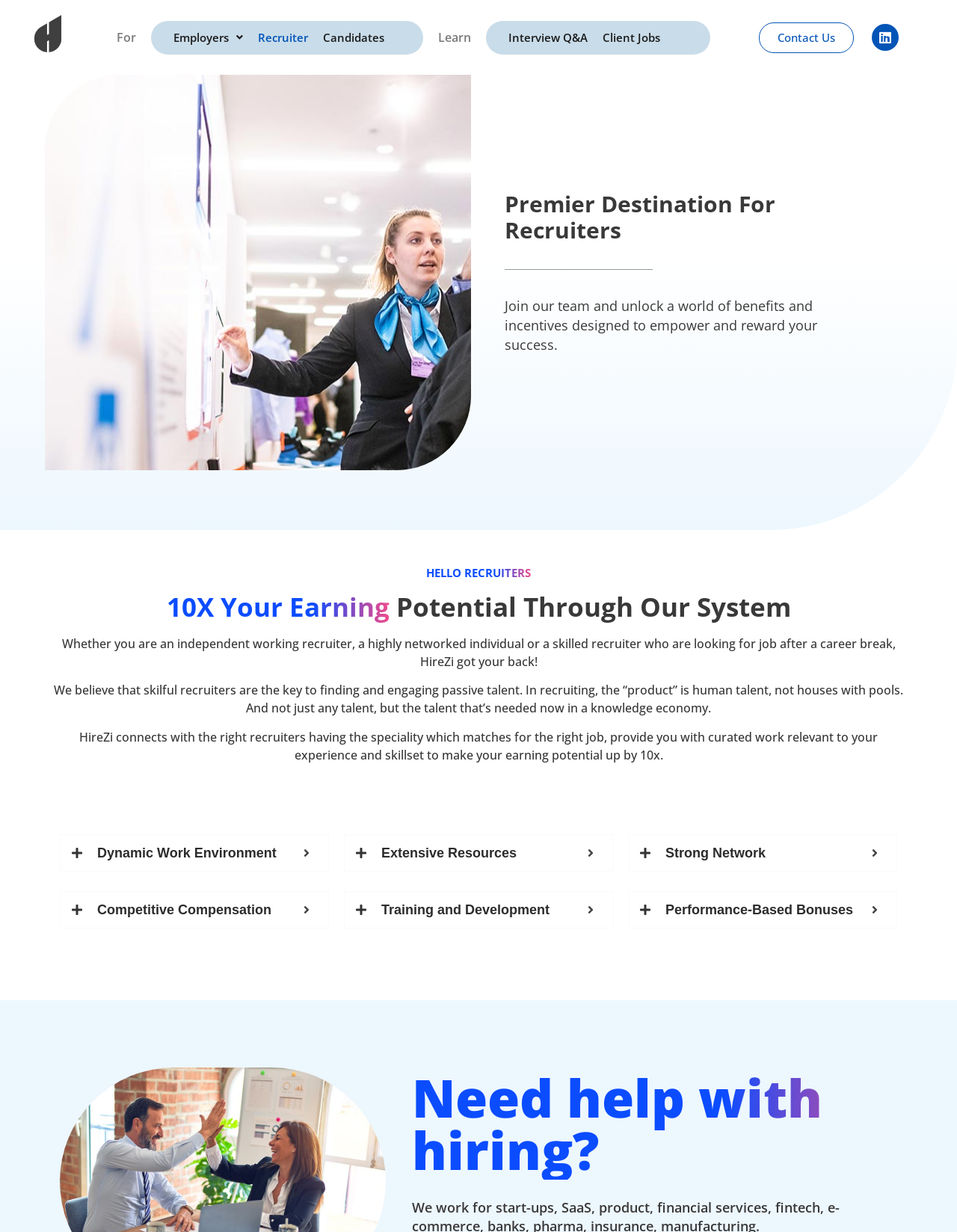Predict the bounding box for the UI component with the following description: "Extensive Resources".

[0.359, 0.677, 0.641, 0.708]